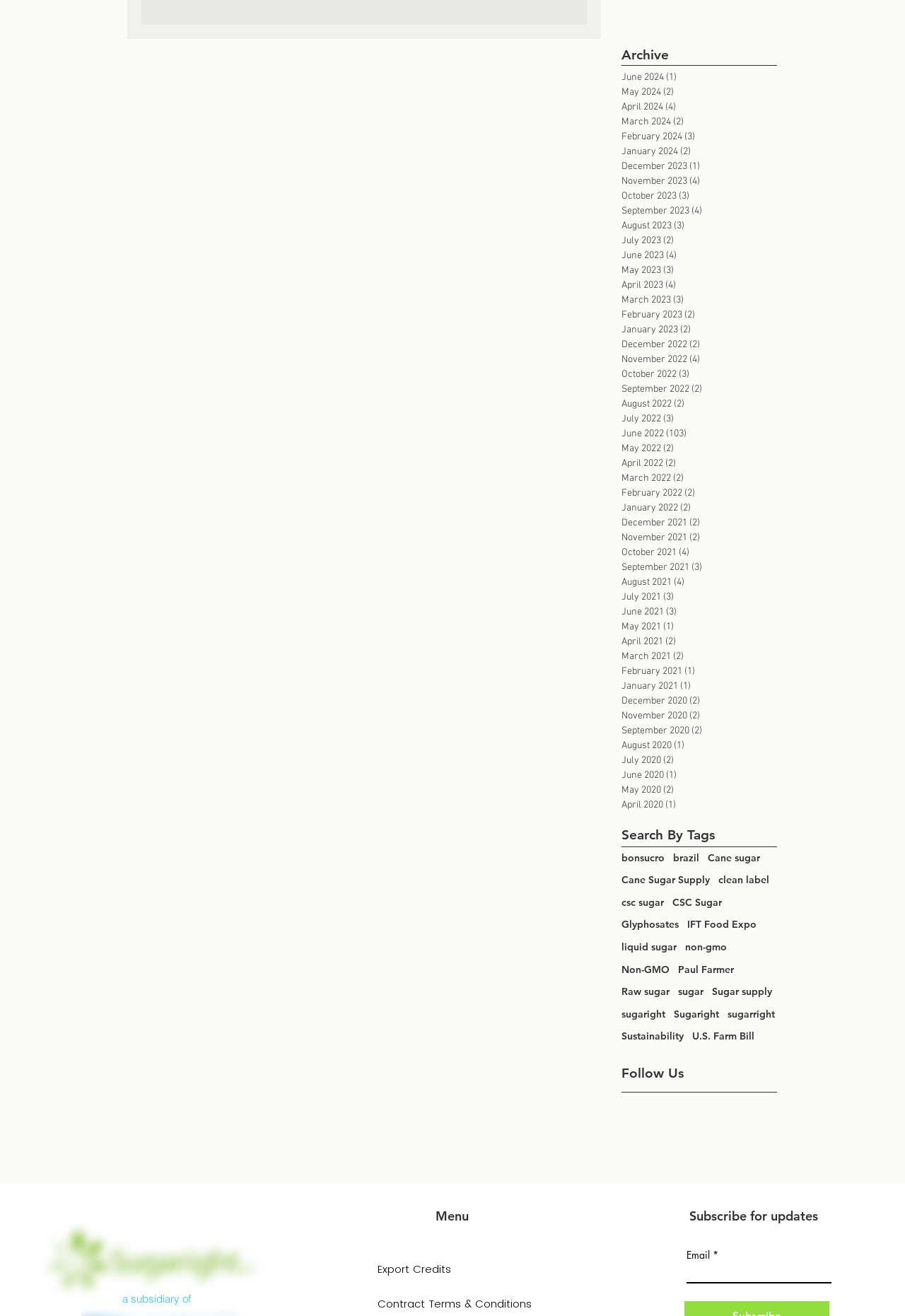Pinpoint the bounding box coordinates for the area that should be clicked to perform the following instruction: "Follow on Facebook".

[0.687, 0.837, 0.705, 0.849]